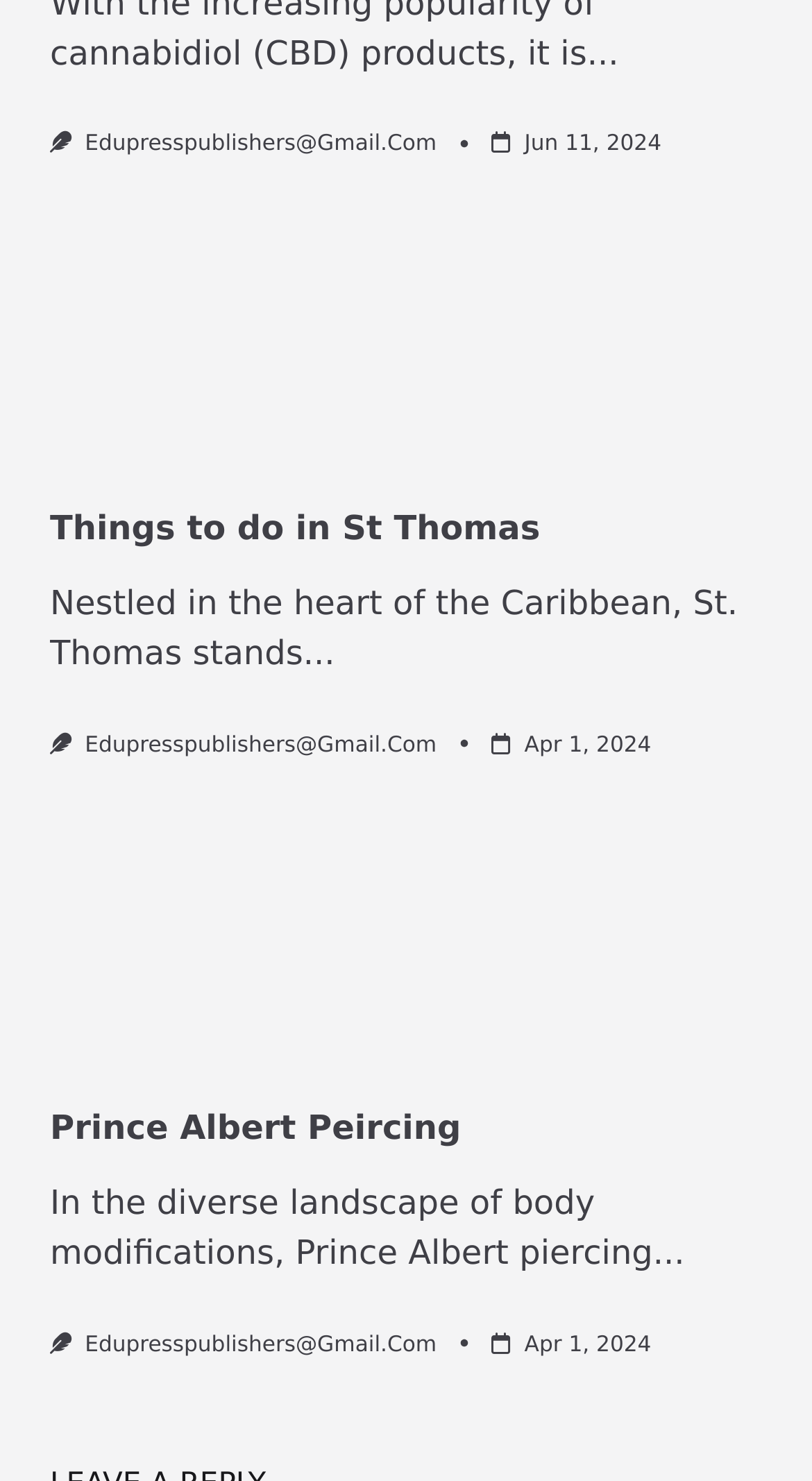How many articles are on this webpage?
Look at the image and respond with a single word or a short phrase.

2